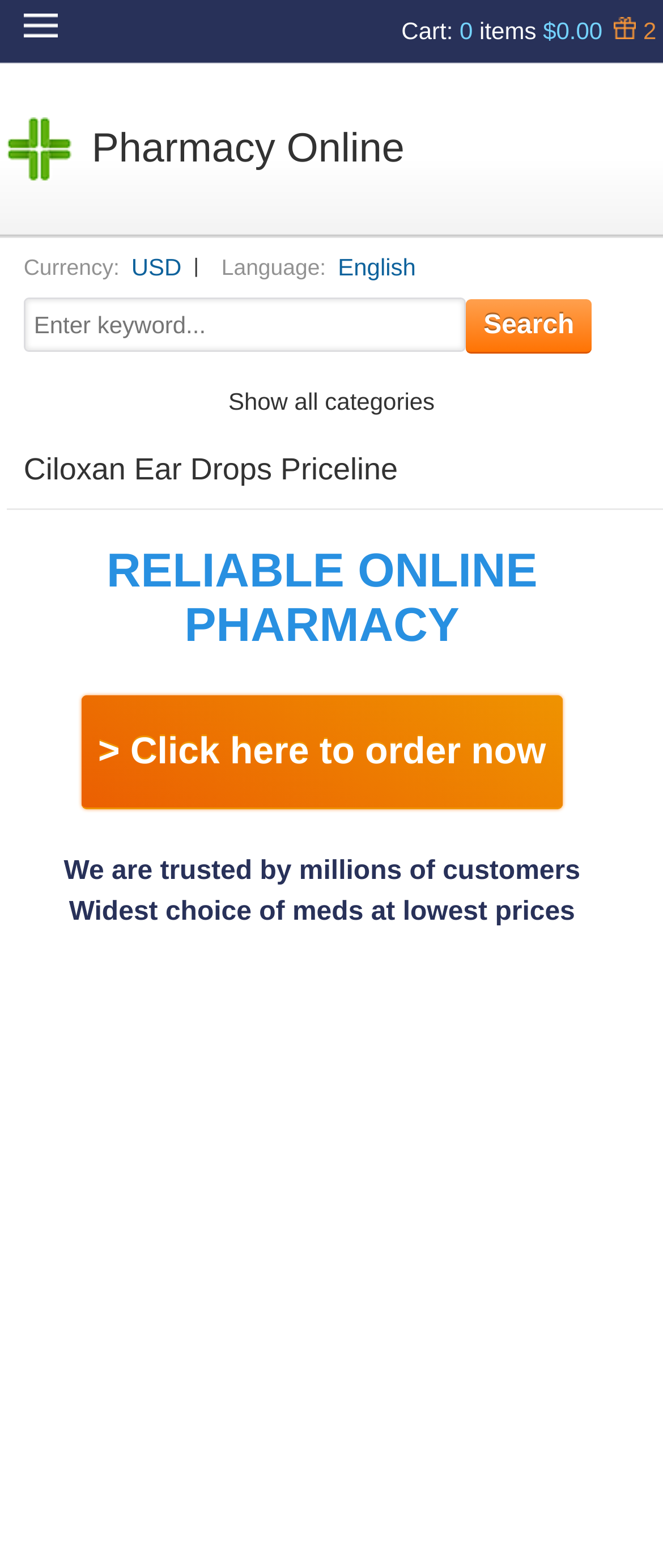What is the default language of the website?
From the details in the image, provide a complete and detailed answer to the question.

I found the answer by examining the language selection section, where it says 'Language:' followed by 'English'.